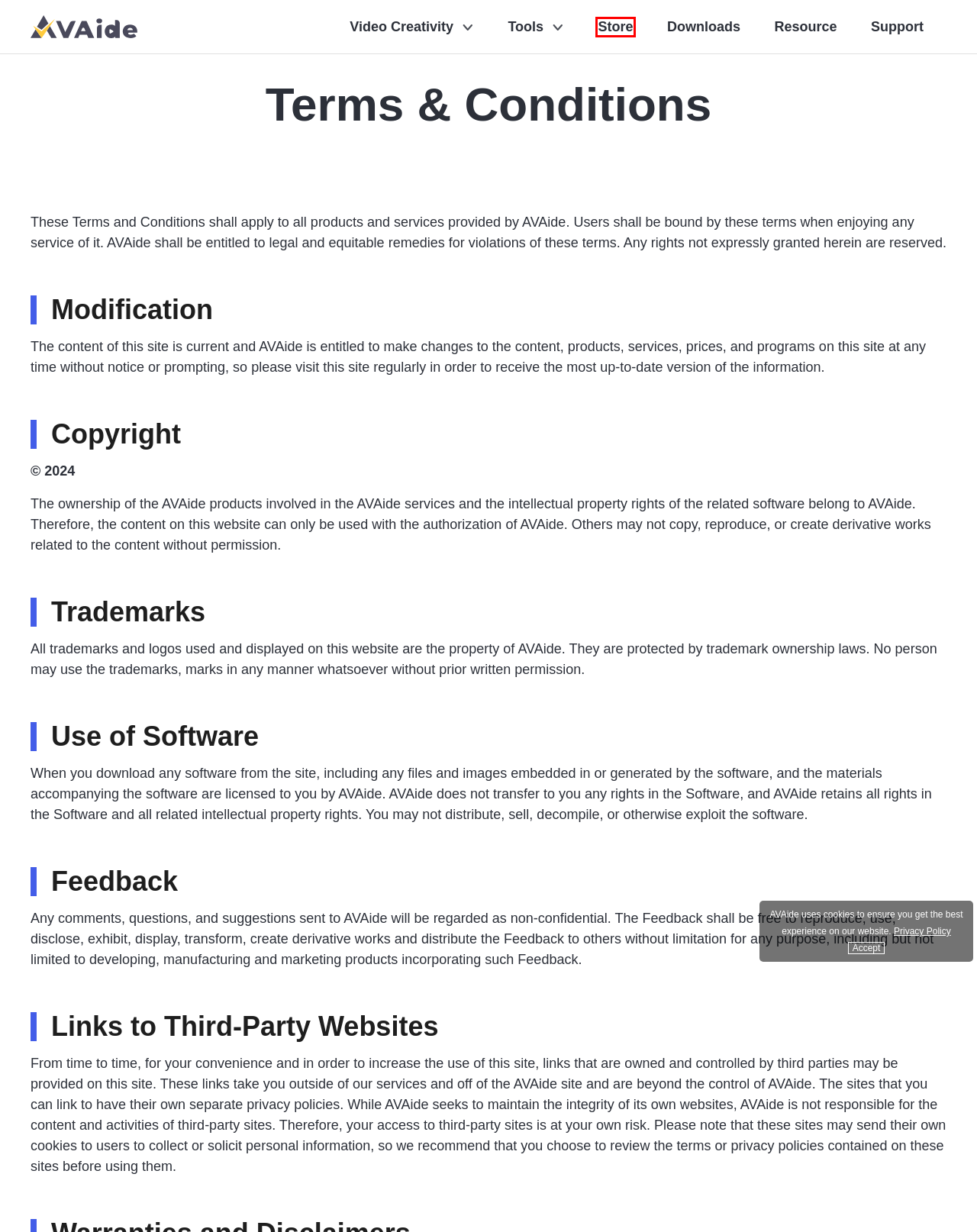You are provided with a screenshot of a webpage that includes a red rectangle bounding box. Please choose the most appropriate webpage description that matches the new webpage after clicking the element within the red bounding box. Here are the candidates:
A. Committed to Protect Your Information – Privacy Policy of AVAide
B. AVAide Video Converter – Convert Video & Audio & DVD to 300+ Formats
C. AVAide Blu-ray Player – Play Blu-ray & DVD Disc/Folder/ISO Losslessly
D. Reviews | What Professional Reviewers Say about AVAide Software
E. AVAide Store Center – Purchase AVAide Software Online
F. 10 Leading Watermark Removers for Photos & Videos [2024]
G. Auto & Free Photo Background Eraser – AI Remove BG from JPG, PNG...
H. AVAide Affiliates | Be an AVAide Affiliate

E